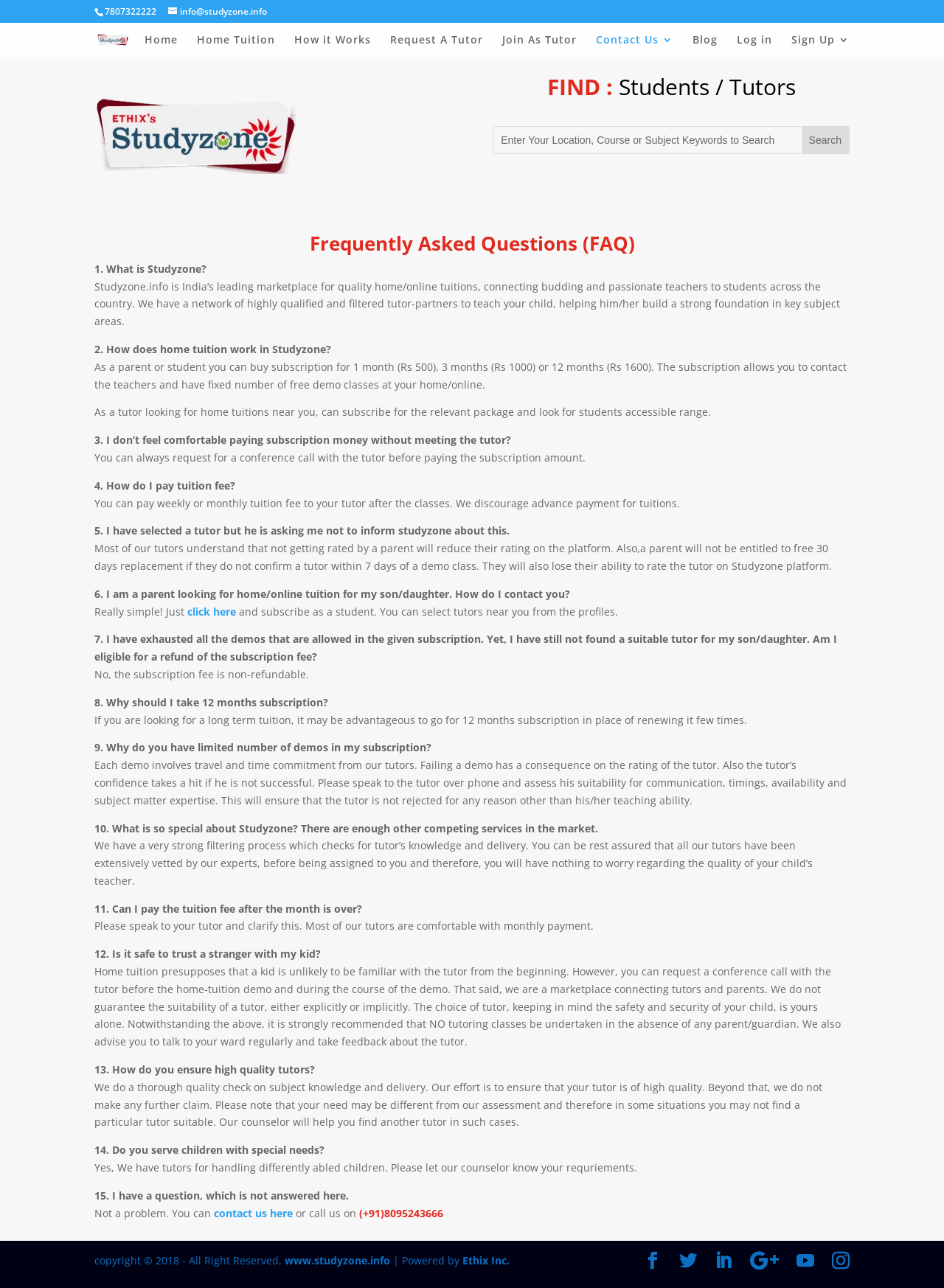Offer a meticulous description of the webpage's structure and content.

The webpage is a FAQ page for Studyzone, a platform that connects students with tutors for home or online tuition. At the top of the page, there is a phone number and an email address. Below that, there is a logo and a navigation menu with links to different sections of the website, including Home, Home Tuition, How it Works, Request a Tutor, Join as Tutor, Contact Us, Blog, Log in, and Sign Up.

The main content of the page is divided into two sections. The first section has a heading "FIND : Students / Tutors" and a search bar where users can enter their location, course, or subject keywords to search for tutors. Below the search bar, there is a button to initiate the search.

The second section has a heading "Frequently Asked Questions (FAQ)" and consists of 15 questions and answers. Each question is a StaticText element, and the corresponding answer is also a StaticText element. The questions and answers are arranged in a vertical list, with each question followed by its answer.

The questions cover various topics, including what Studyzone is, how home tuition works, payment methods, and the quality of tutors. The answers provide detailed explanations and guidelines for users.

At the bottom of the page, there are social media links and a copyright notice. The copyright notice includes a link to the Studyzone website and a mention of the company that powers the platform, Ethix Inc.